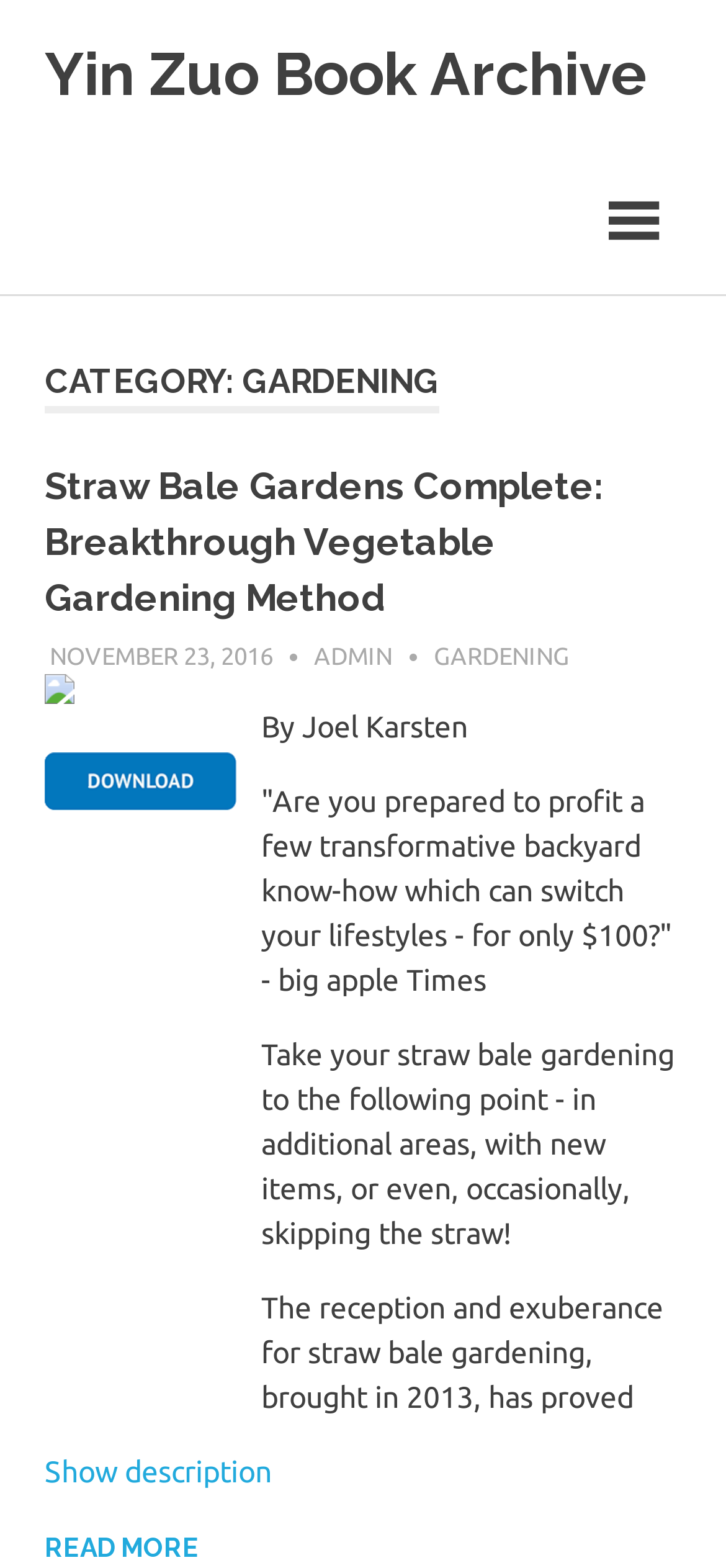What is the category of this book?
Provide a concise answer using a single word or phrase based on the image.

GARDENING